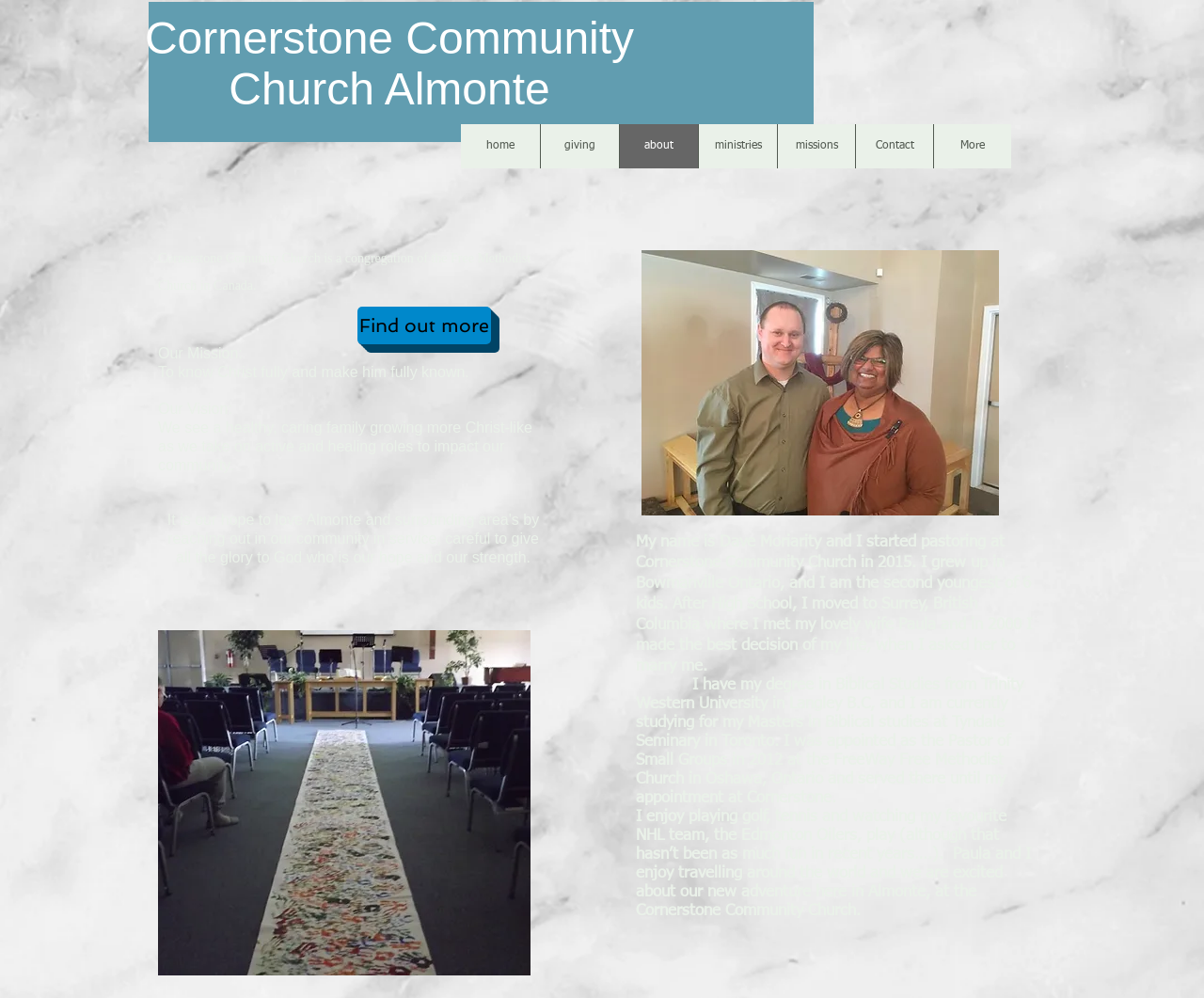What is the church's mission?
Examine the image and give a concise answer in one word or a short phrase.

To know Christ fully and make him fully known